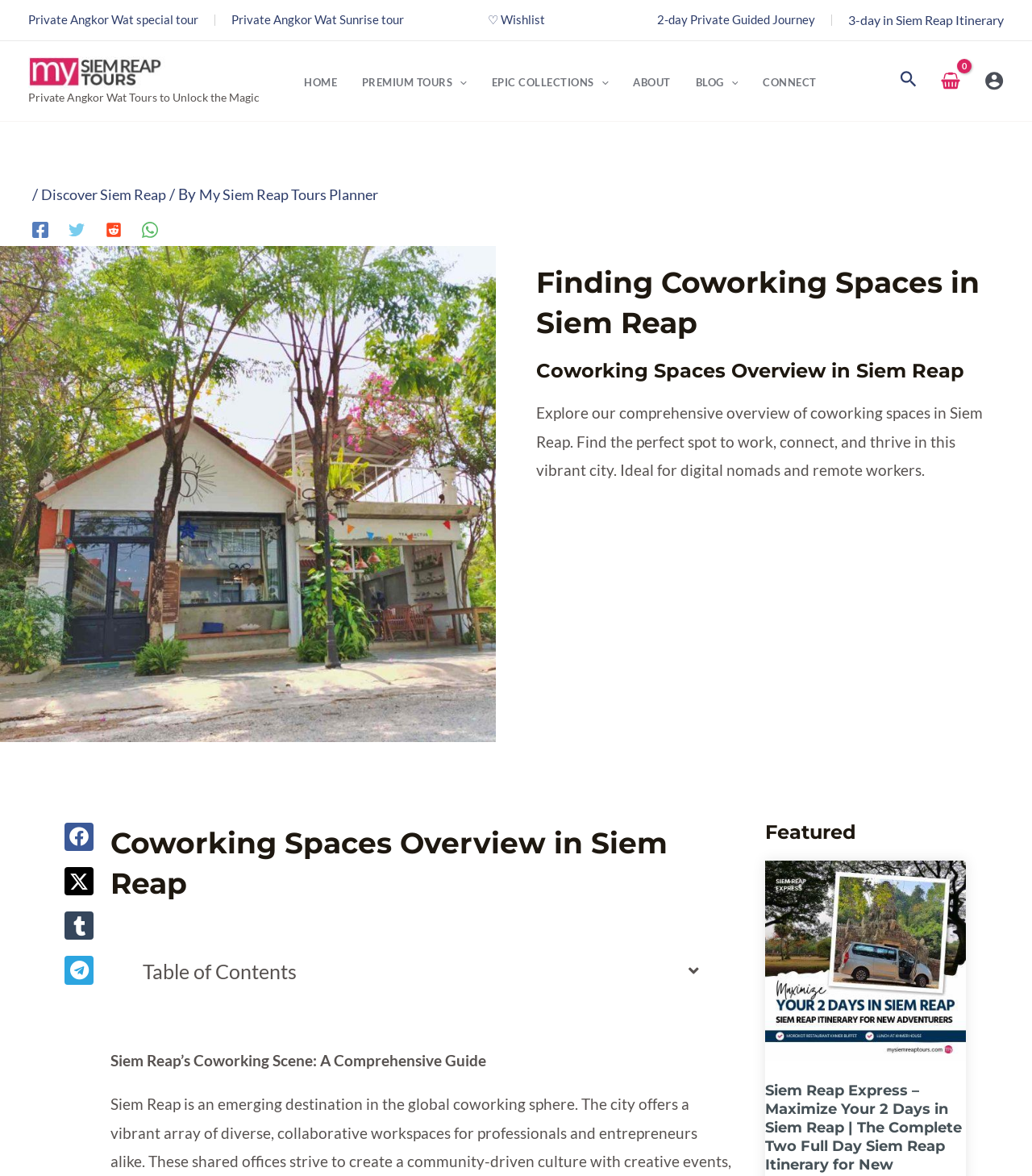Determine the bounding box coordinates for the UI element matching this description: "Private Angkor Wat Sunrise tour".

[0.224, 0.01, 0.391, 0.023]